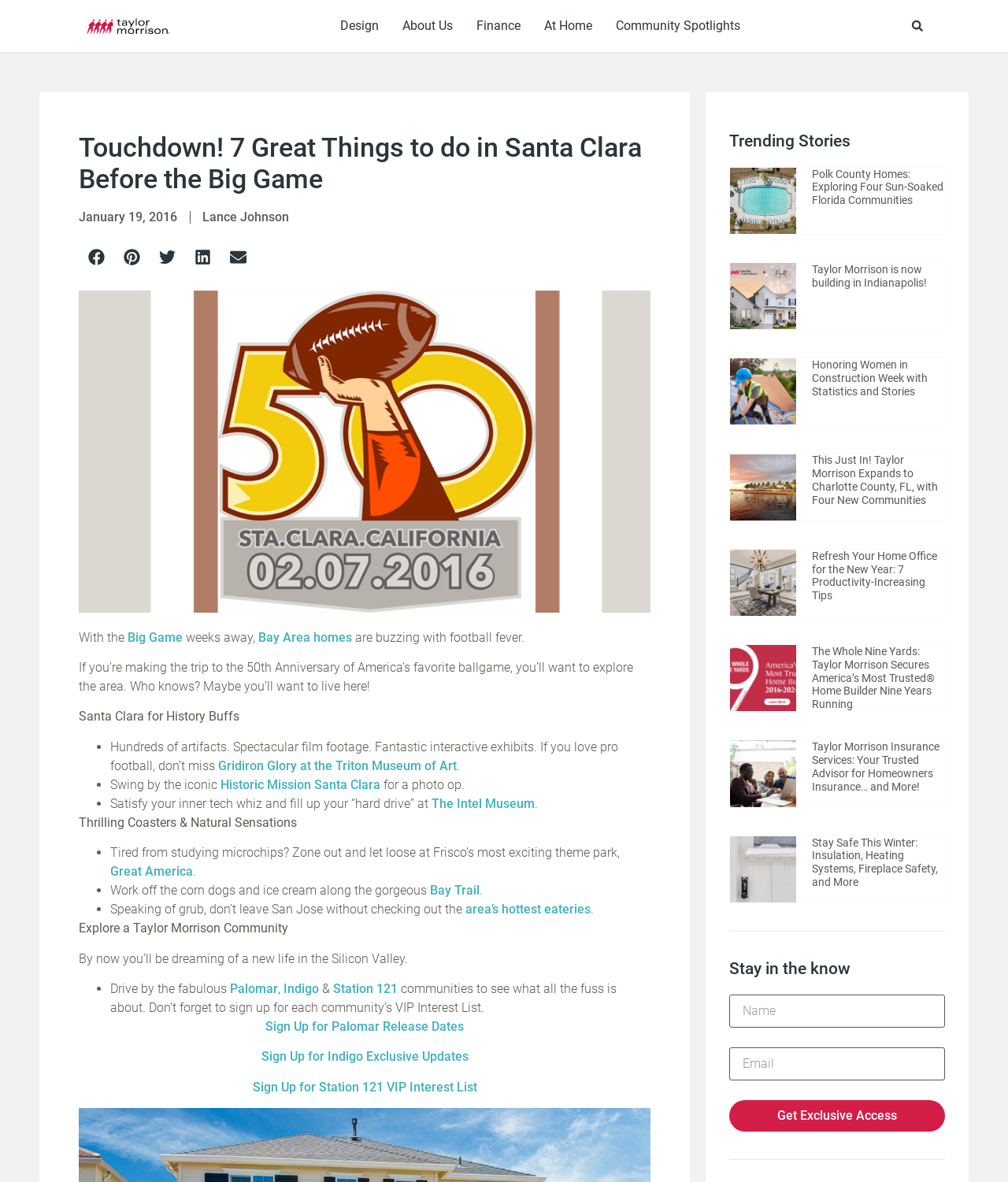Please identify the coordinates of the bounding box that should be clicked to fulfill this instruction: "Search for something".

[0.9, 0.013, 0.92, 0.03]